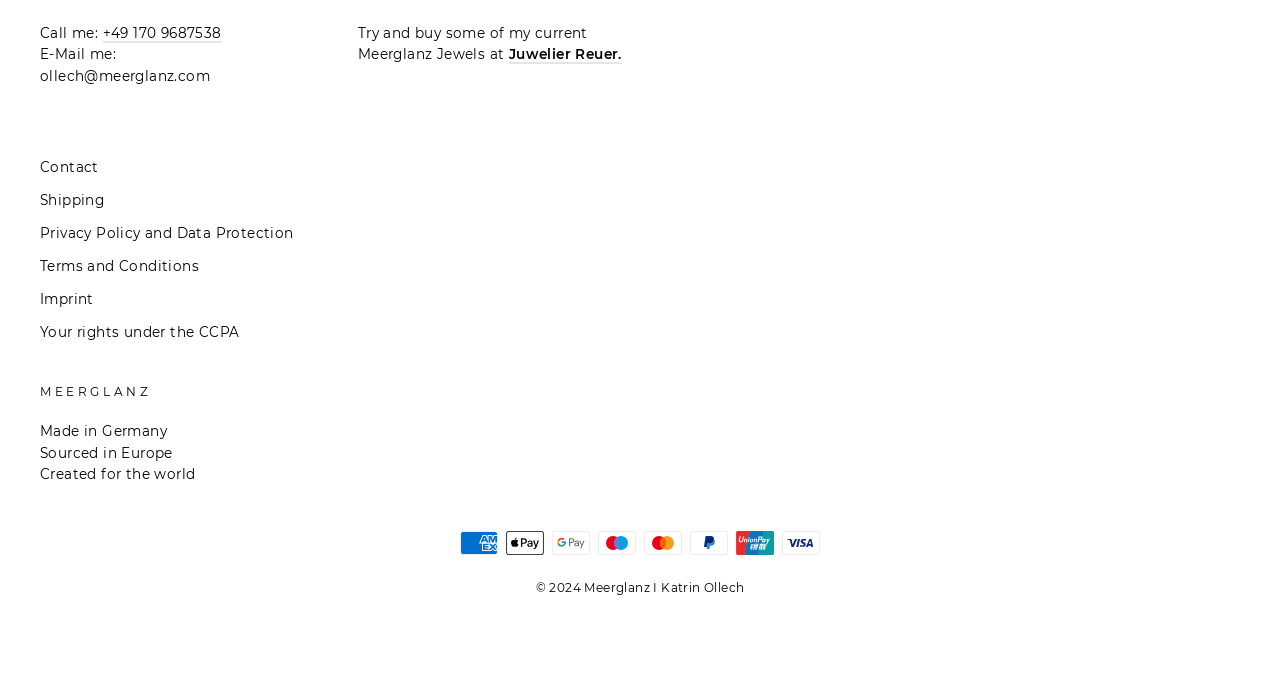What is the country where Meerglanz is made?
Using the image, give a concise answer in the form of a single word or short phrase.

Germany